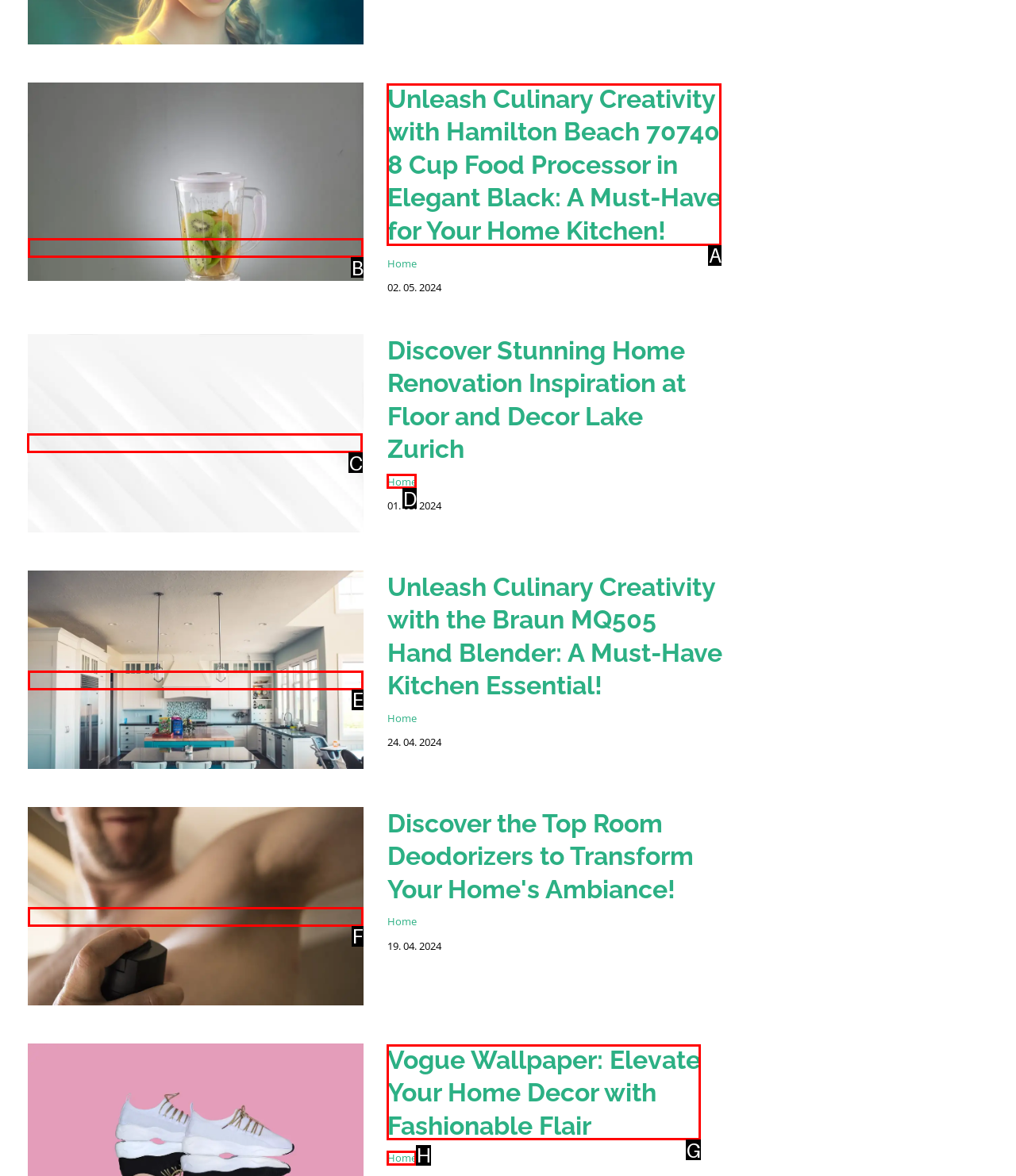Choose the letter of the element that should be clicked to complete the task: View the article about Floor And Decor Lake Zurich
Answer with the letter from the possible choices.

C